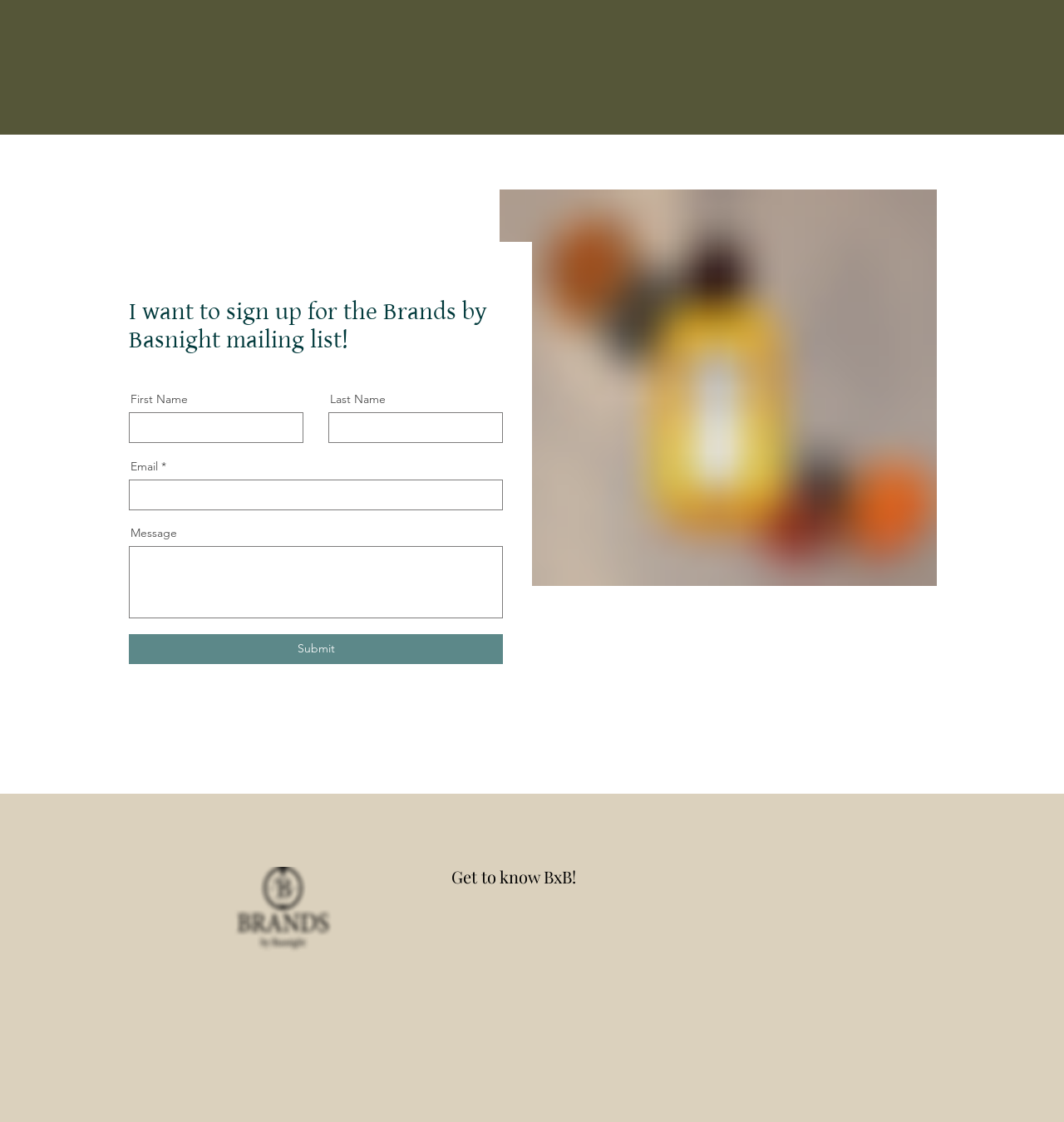Please locate the bounding box coordinates of the element that should be clicked to complete the given instruction: "Click submit".

[0.121, 0.565, 0.473, 0.592]